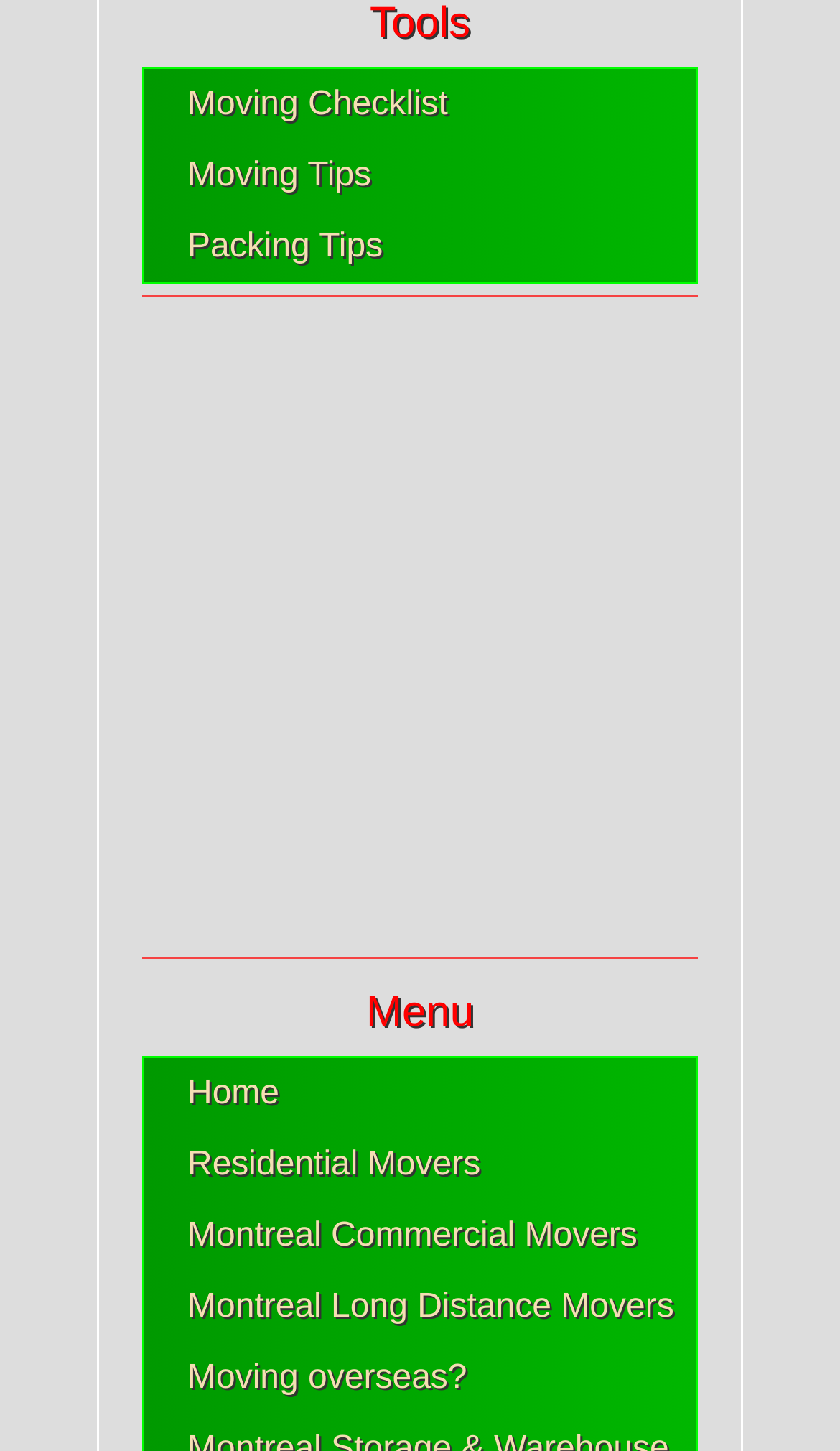Determine the bounding box coordinates of the clickable element to achieve the following action: 'Click on the 'SEND' button to submit the comment'. Provide the coordinates as four float values between 0 and 1, formatted as [left, top, right, bottom].

None